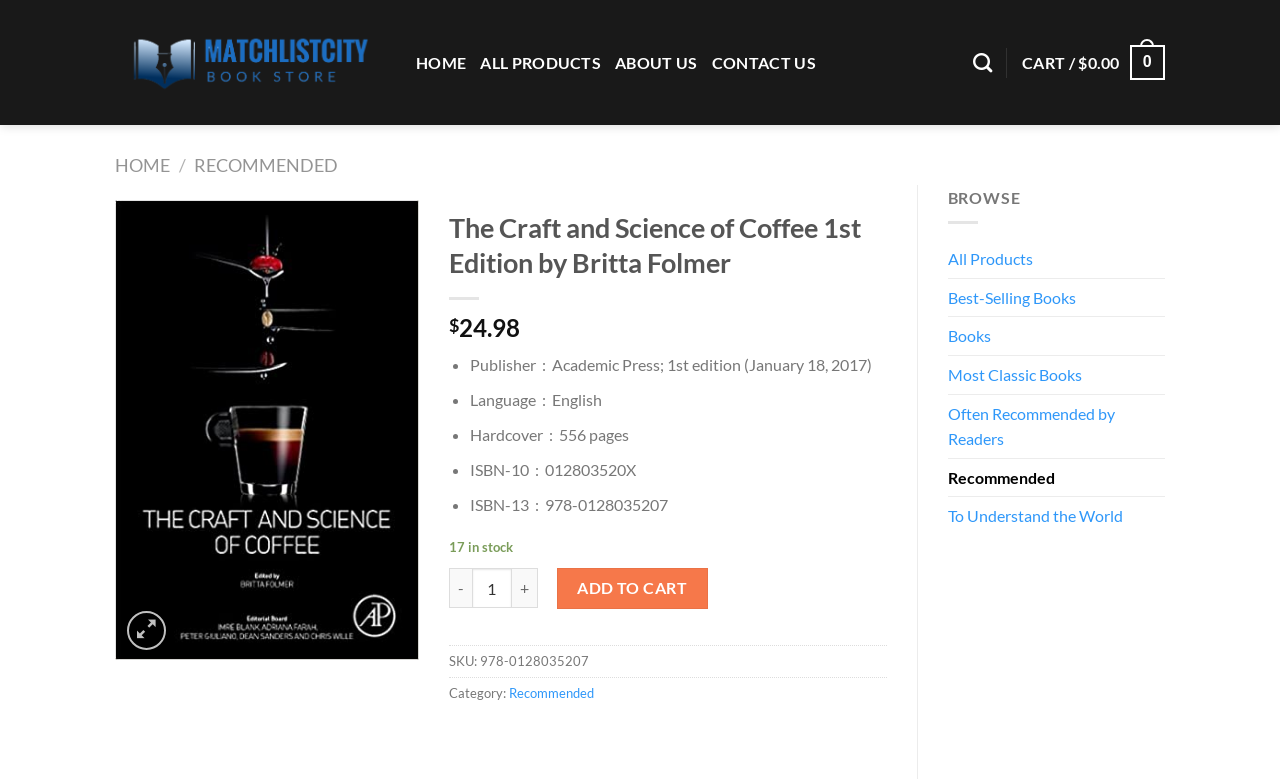Determine the bounding box for the described HTML element: "Books". Ensure the coordinates are four float numbers between 0 and 1 in the format [left, top, right, bottom].

[0.74, 0.407, 0.91, 0.456]